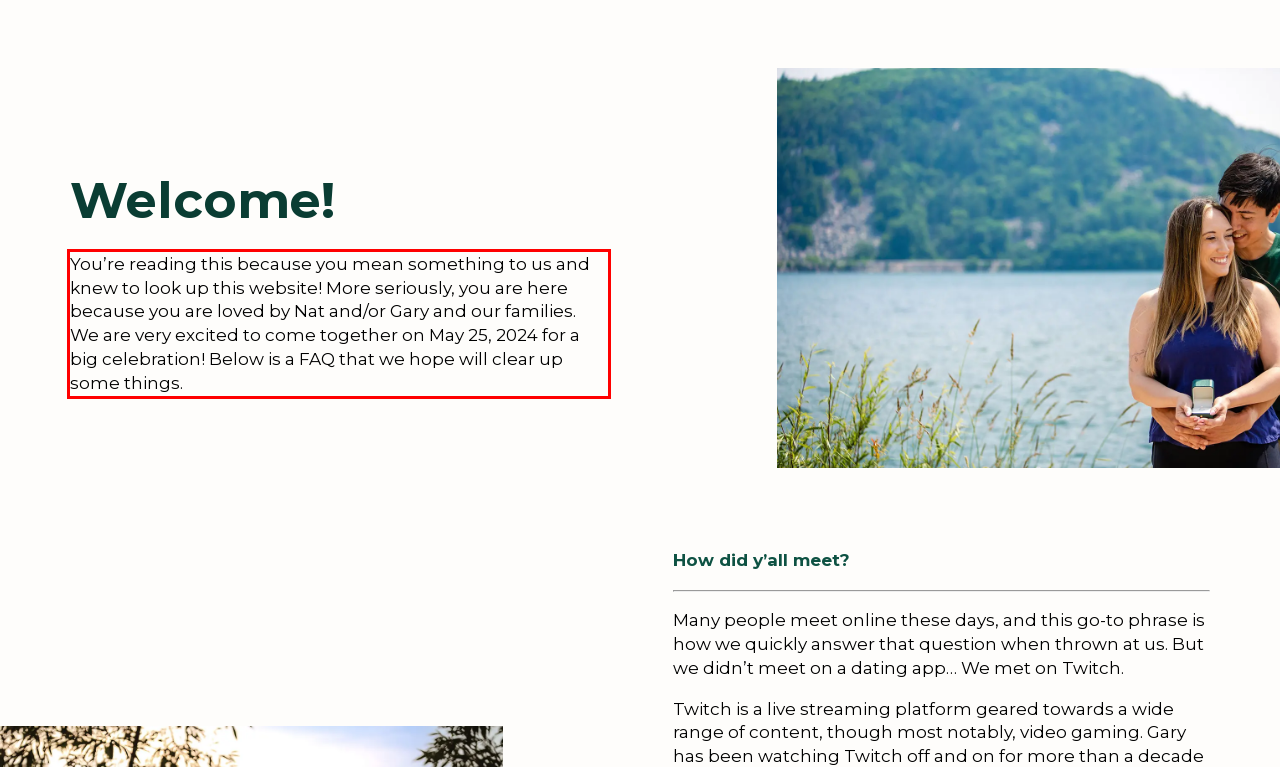Using the provided webpage screenshot, recognize the text content in the area marked by the red bounding box.

You’re reading this because you mean something to us and knew to look up this website! More seriously, you are here because you are loved by Nat and/or Gary and our families. We are very excited to come together on May 25, 2024 for a big celebration! Below is a FAQ that we hope will clear up some things.